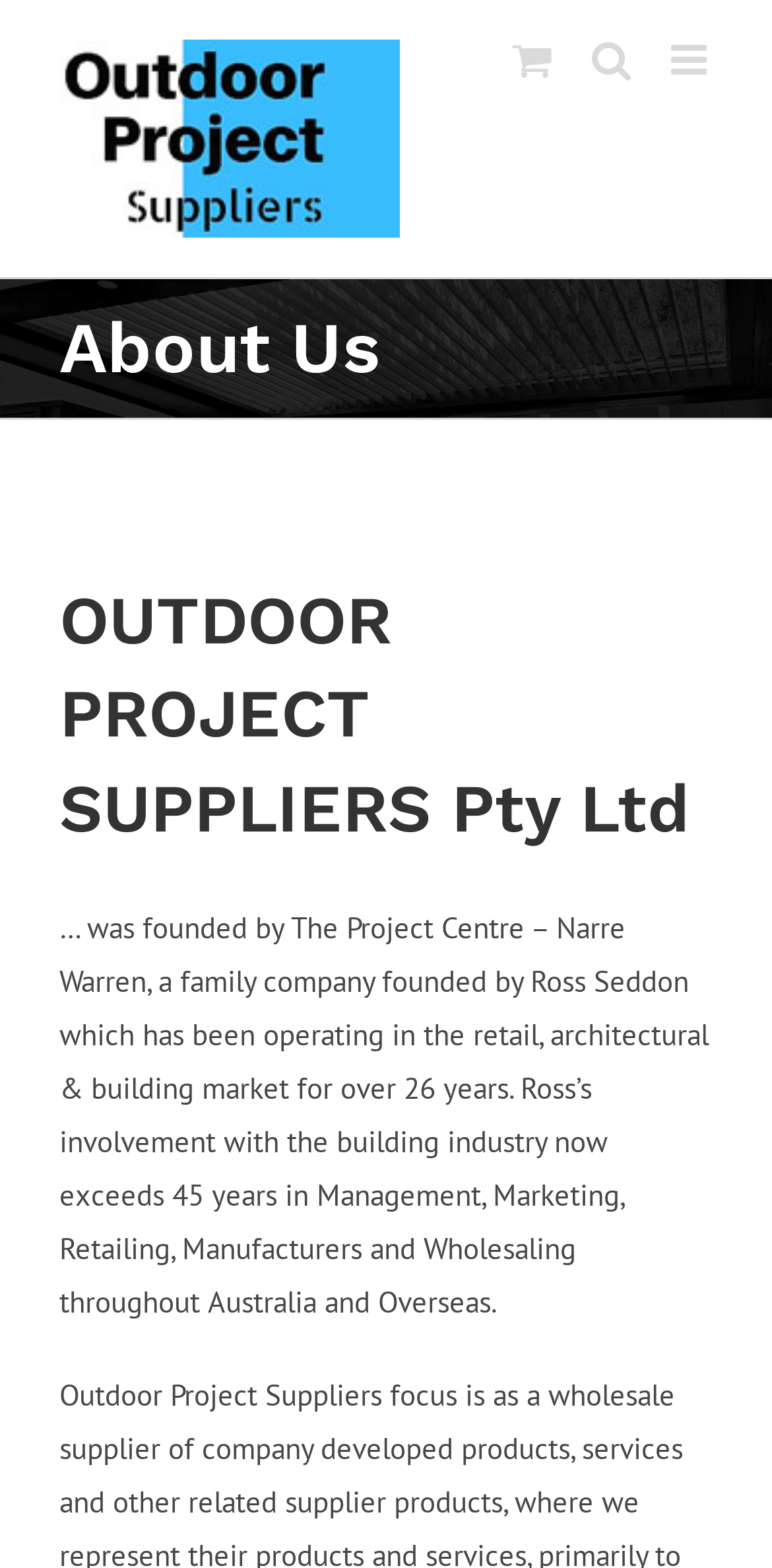Extract the bounding box for the UI element that matches this description: "aria-label="Toggle mobile menu"".

[0.869, 0.025, 0.923, 0.052]